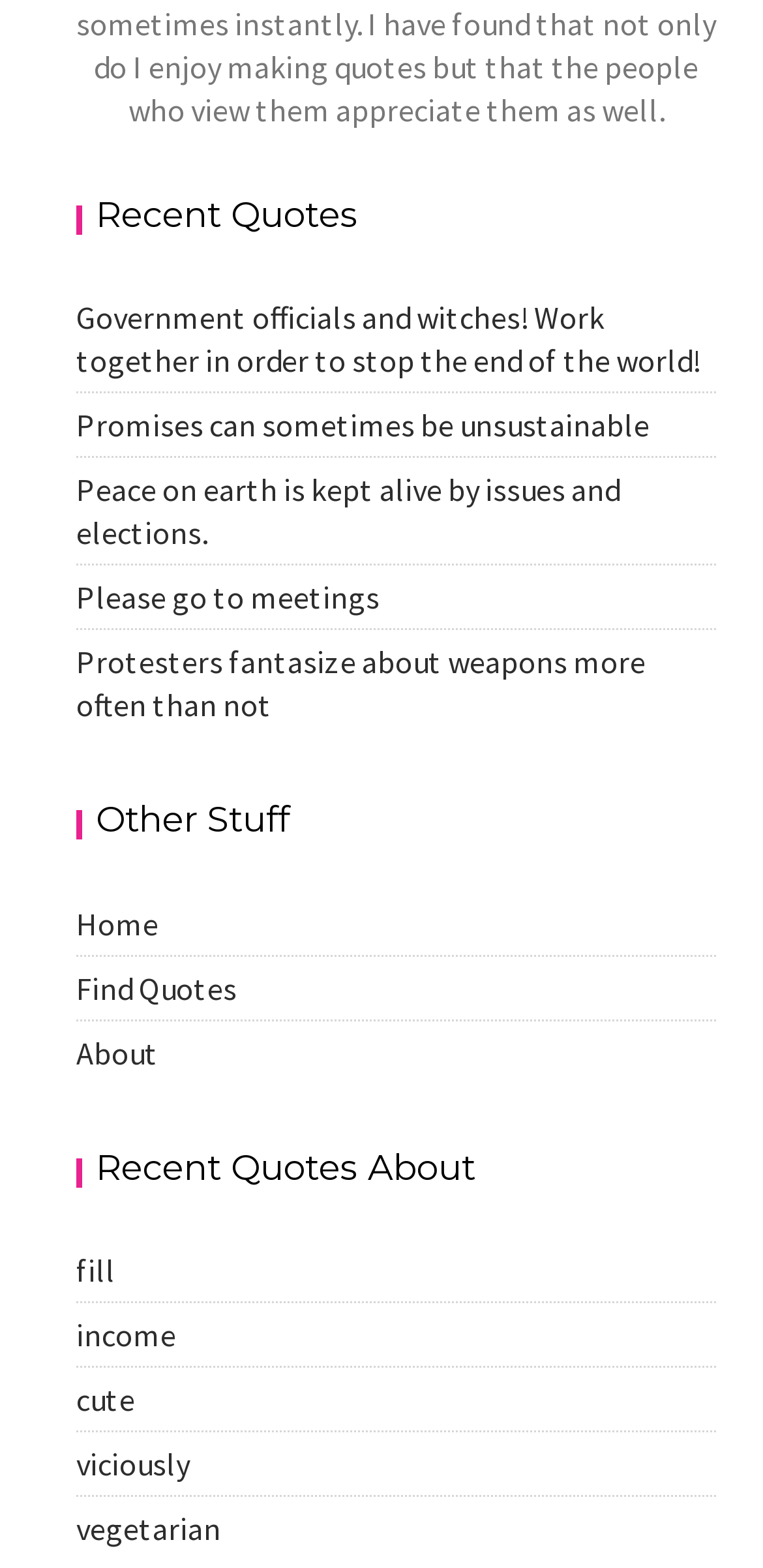Please specify the bounding box coordinates of the region to click in order to perform the following instruction: "View recent quotes".

[0.1, 0.113, 0.939, 0.163]